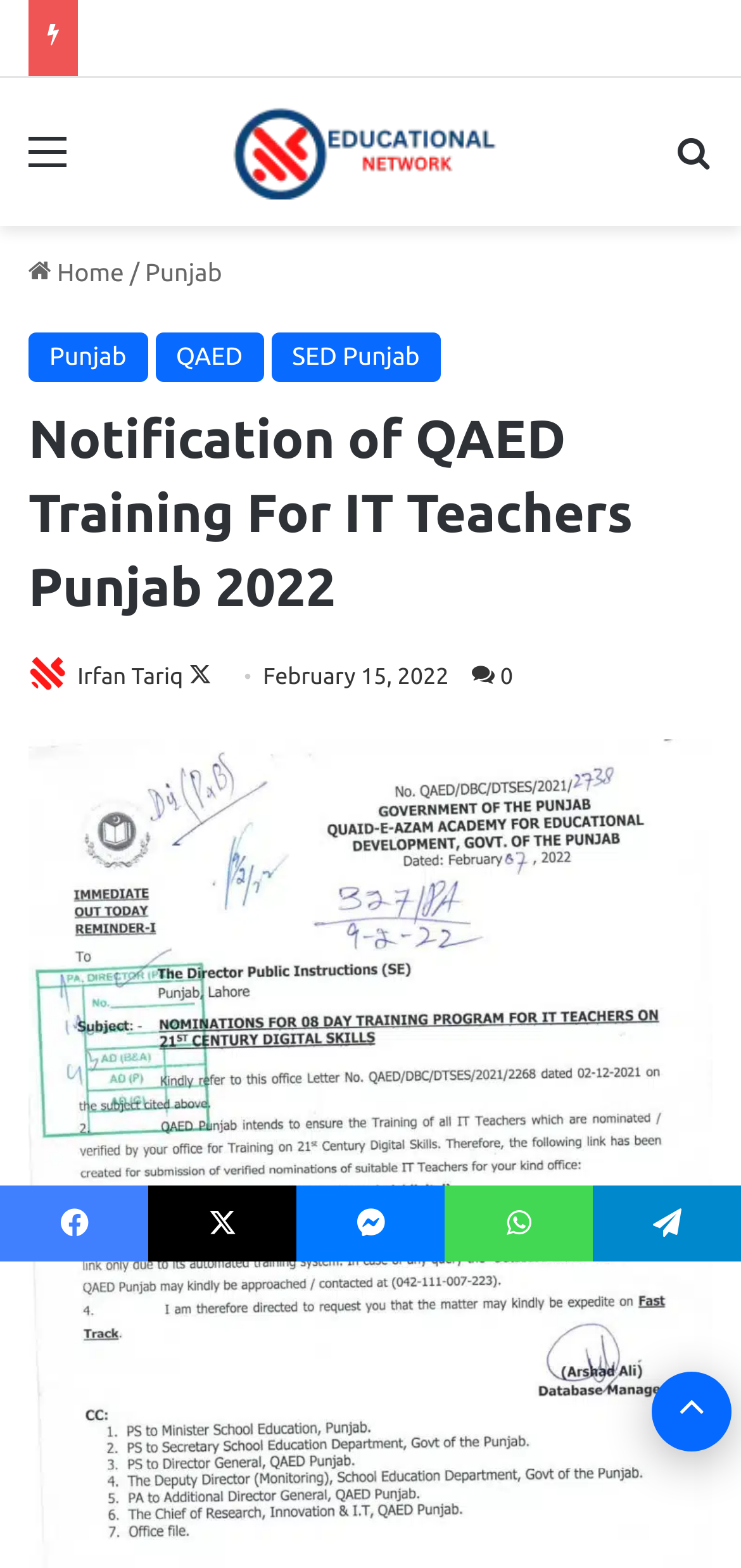What is the date of the notification?
We need a detailed and meticulous answer to the question.

I found the date of the notification by looking at the text 'February 15, 2022' which is located below the photo of Irfan Tariq.